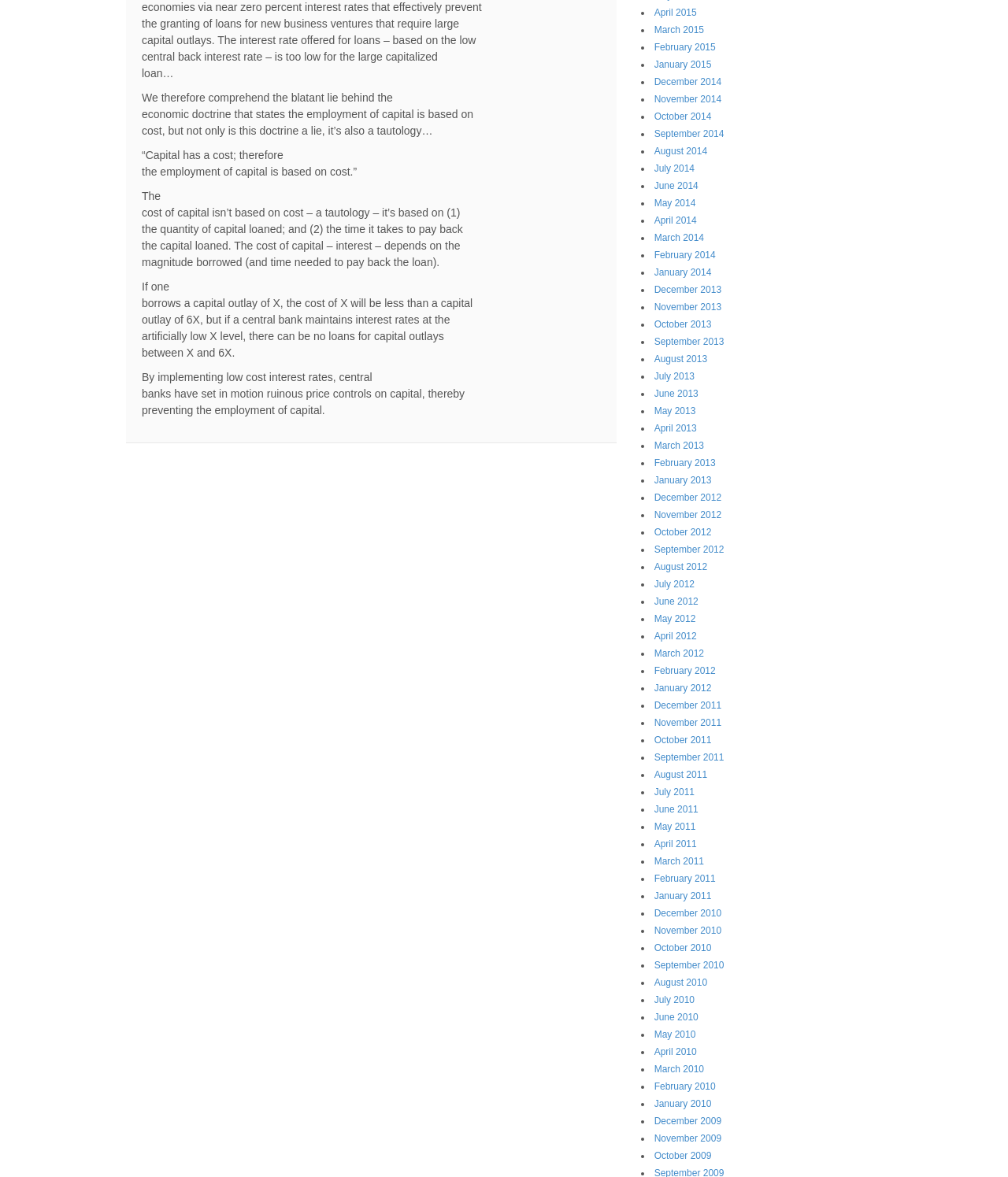What is the main argument of the article?
Look at the image and provide a short answer using one word or a phrase.

Central banks' low interest rates prevent capital employment